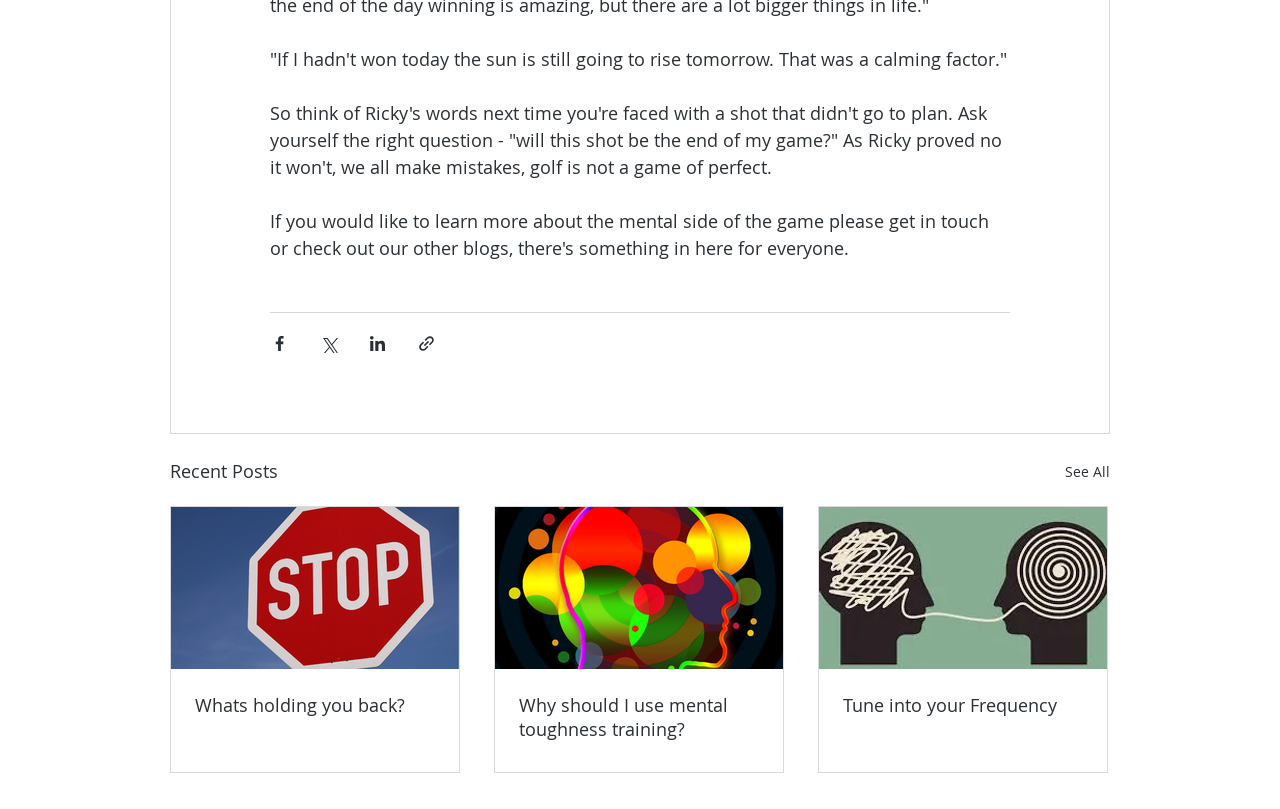What is the title of the section below the quote?
Provide an in-depth answer to the question, covering all aspects.

The title of the section below the quote is 'Recent Posts', which suggests that it contains a list of recent posts or articles.